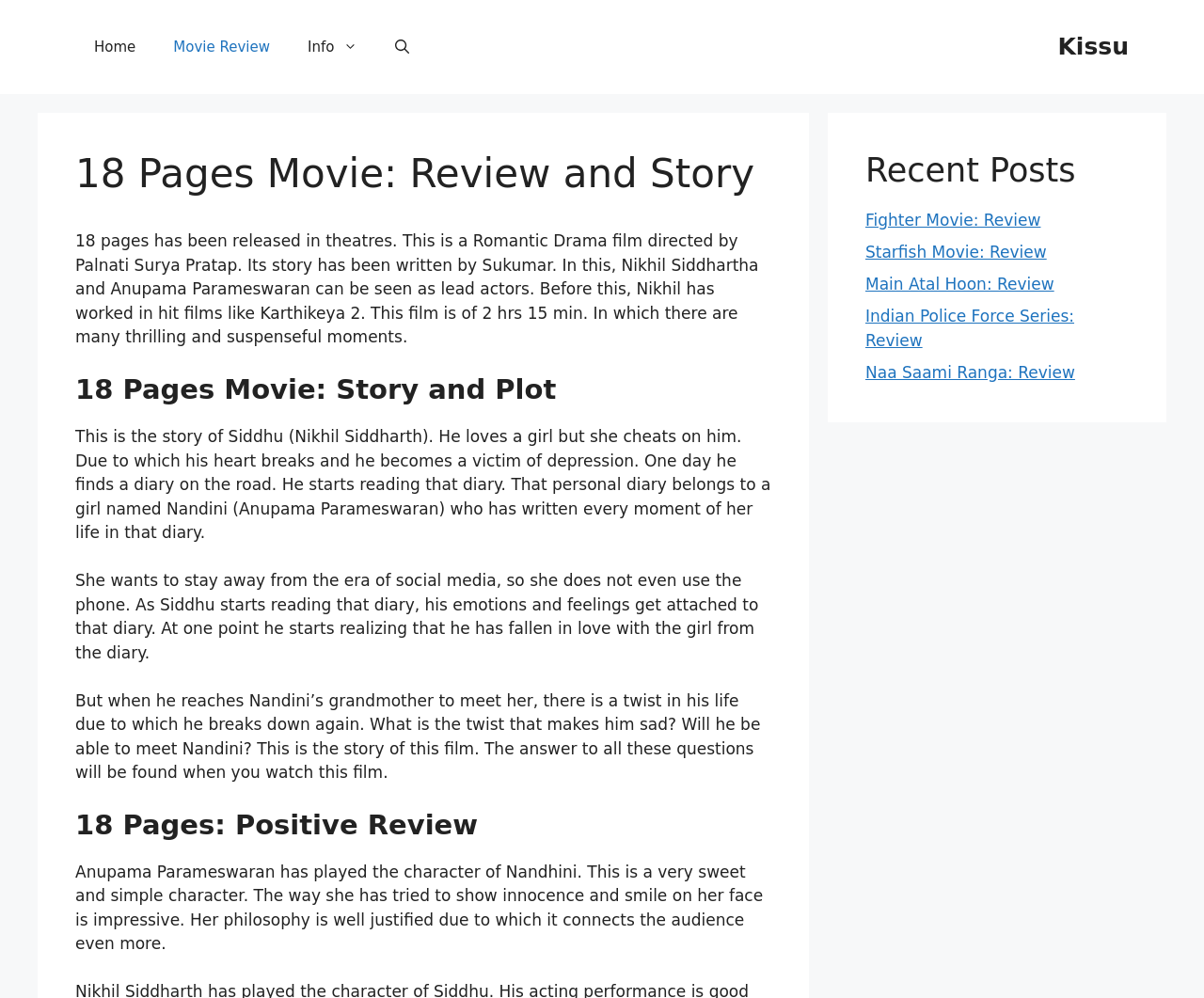What is the name of the character played by Anupama Parameswaran?
Using the image, answer in one word or phrase.

Nandhini